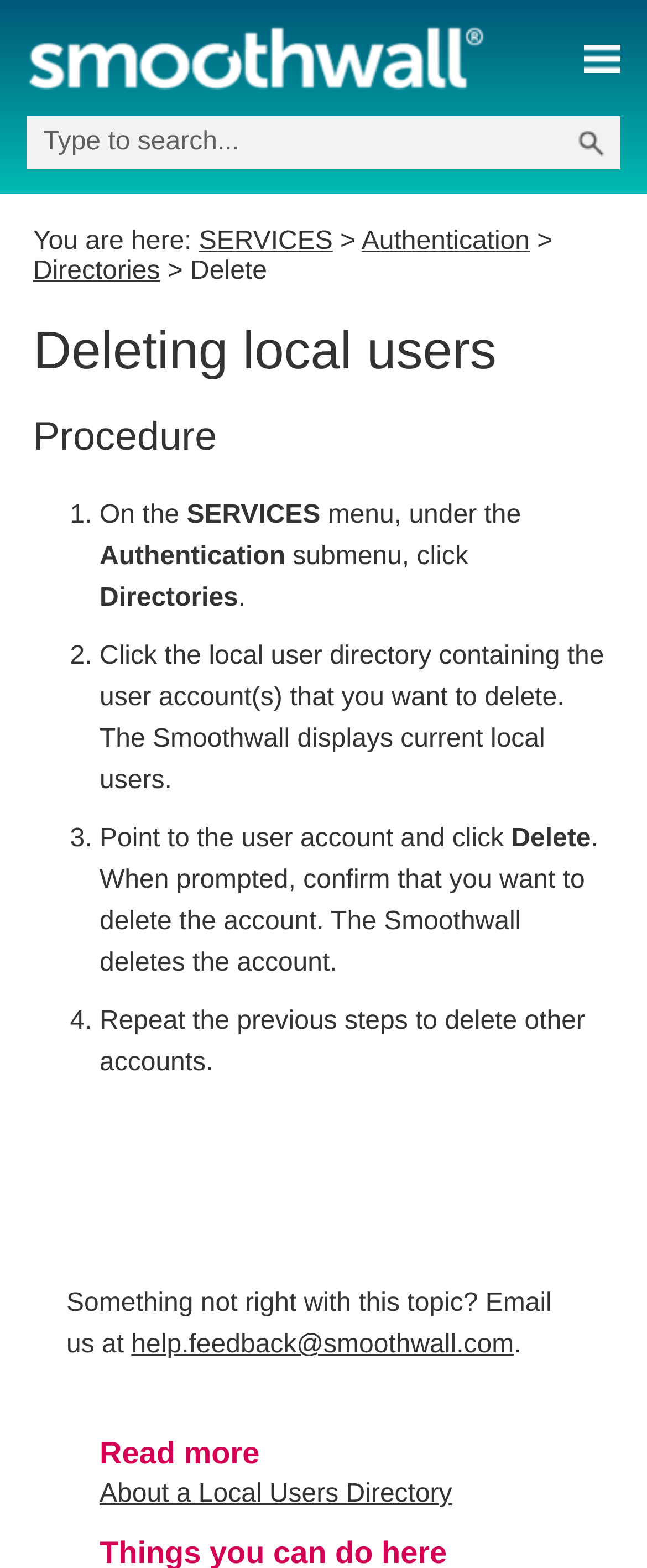Please identify the bounding box coordinates of where to click in order to follow the instruction: "Submit search query".

[0.867, 0.074, 0.959, 0.108]